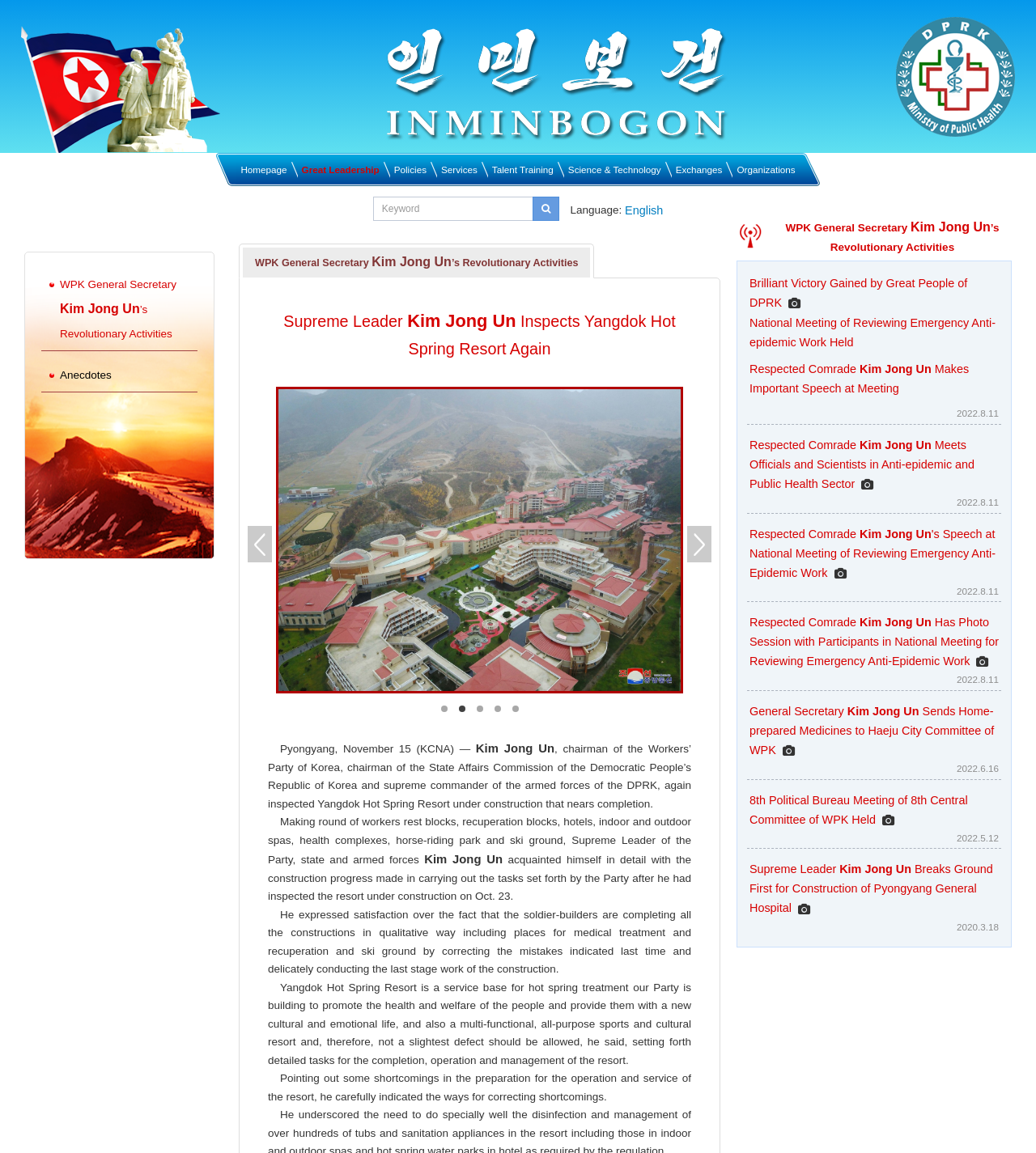What is the purpose of Yangdok Hot Spring Resort?
Refer to the image and give a detailed answer to the question.

According to the text, Yangdok Hot Spring Resort is a service base for hot spring treatment that the Party is building to promote the health and welfare of the people and provide them with a new cultural and emotional life.